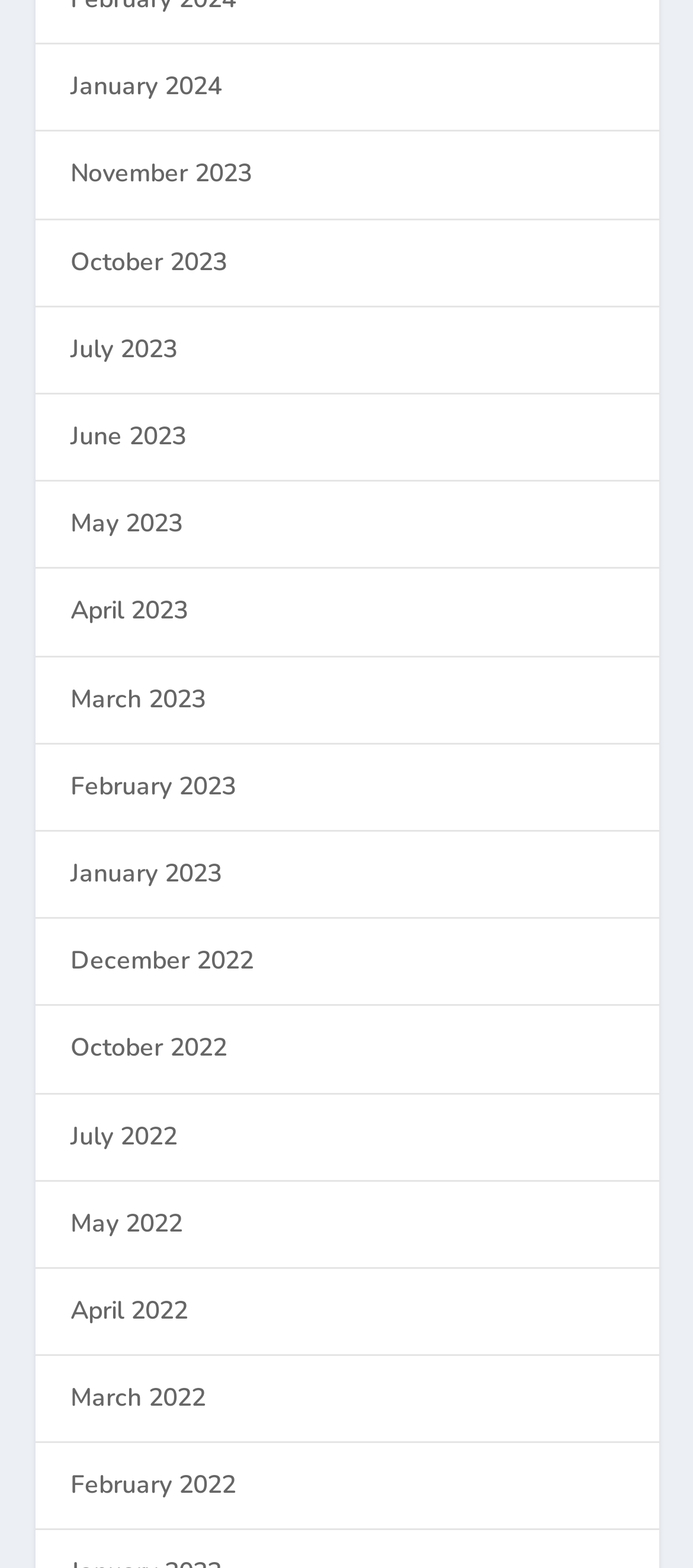Are the months listed in chronological order?
Look at the screenshot and respond with one word or a short phrase.

Yes